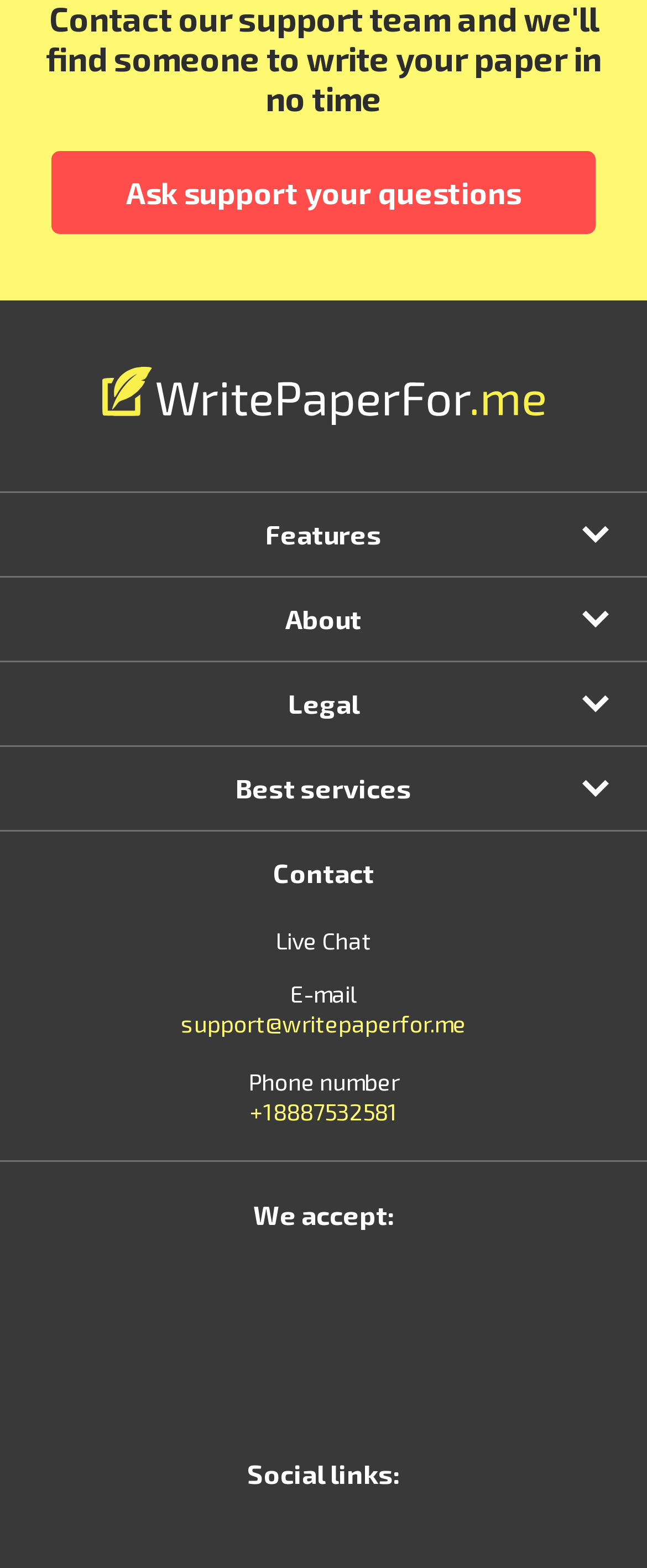What payment methods are accepted by WritePaperFor.me?
Analyze the image and deliver a detailed answer to the question.

WritePaperFor.me accepts multiple payment methods, including Visa, Mastercard, Google Pay, Apple Pay, Amex, Union Pay, Discover, JCB, and cryptocurrency, as shown by the images on the webpage.